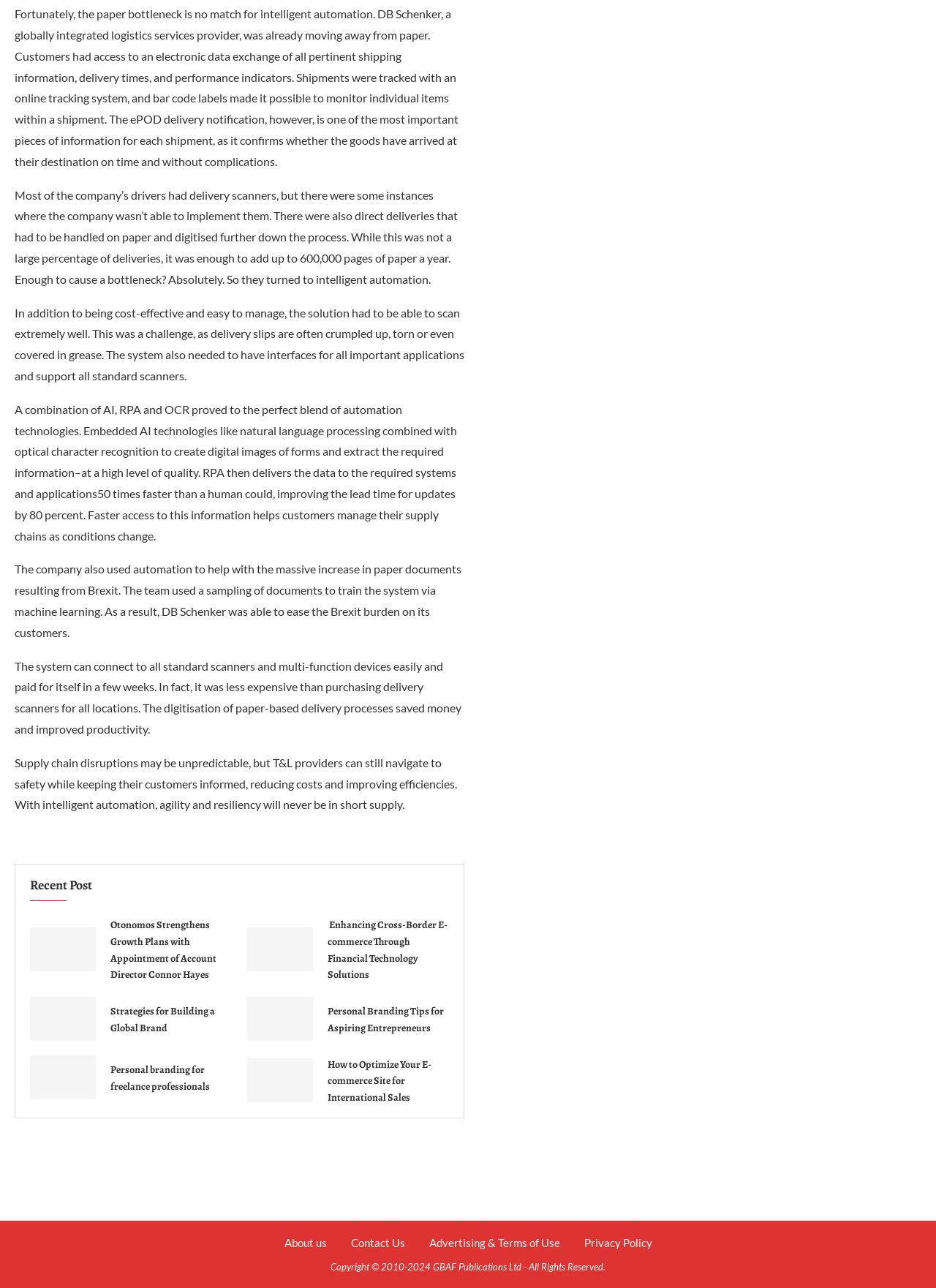Give the bounding box coordinates for the element described as: "Privacy Policy".

[0.624, 0.959, 0.696, 0.97]